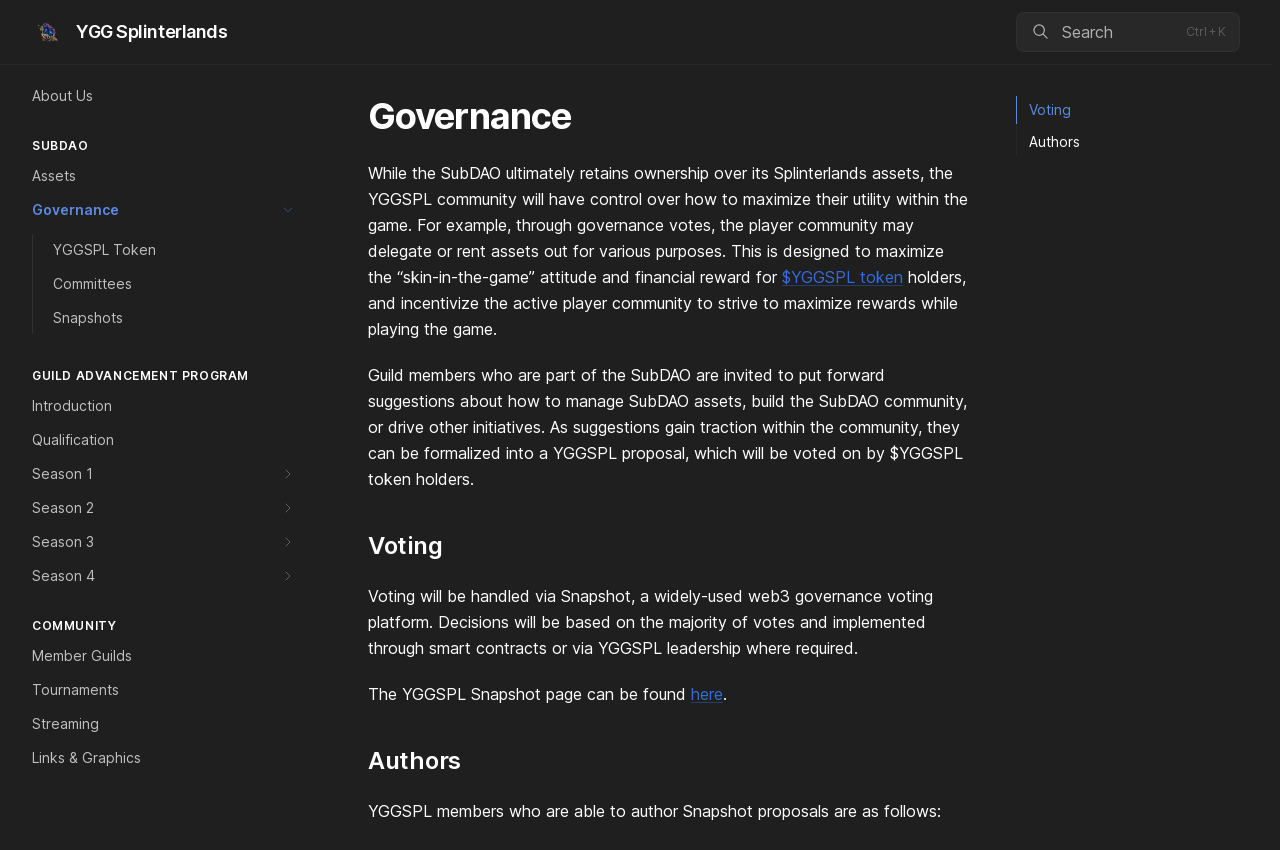Explain the webpage's layout and main content in detail.

The webpage is about Governance in YGG Splinterlands, a community-driven platform. At the top left, there is a logo of YGG Splinterlands, accompanied by a heading with the same name. On the top right, there is a search button with a magnifying glass icon and a shortcut to press Ctrl + K.

Below the top section, there are several links to different pages, including About Us, Assets, Governance, YGGSPL Token, Committees, Snapshots, and more. These links are arranged vertically, with Governance being the current page.

On the main content area, there is a heading that says "Governance" and a paragraph of text that explains the governance model of YGG Splinterlands. The text describes how the community will have control over the assets and can make decisions through governance votes.

Below the paragraph, there are several sections with headings, including "Direct link to heading Voting" and "Direct link to heading Authors". These sections contain links to Snapshot, a web3 governance voting platform, and information about the voting process.

There are also several images scattered throughout the page, including icons for the search button, links to different pages, and images accompanying the headings. The overall layout is organized, with clear headings and concise text.